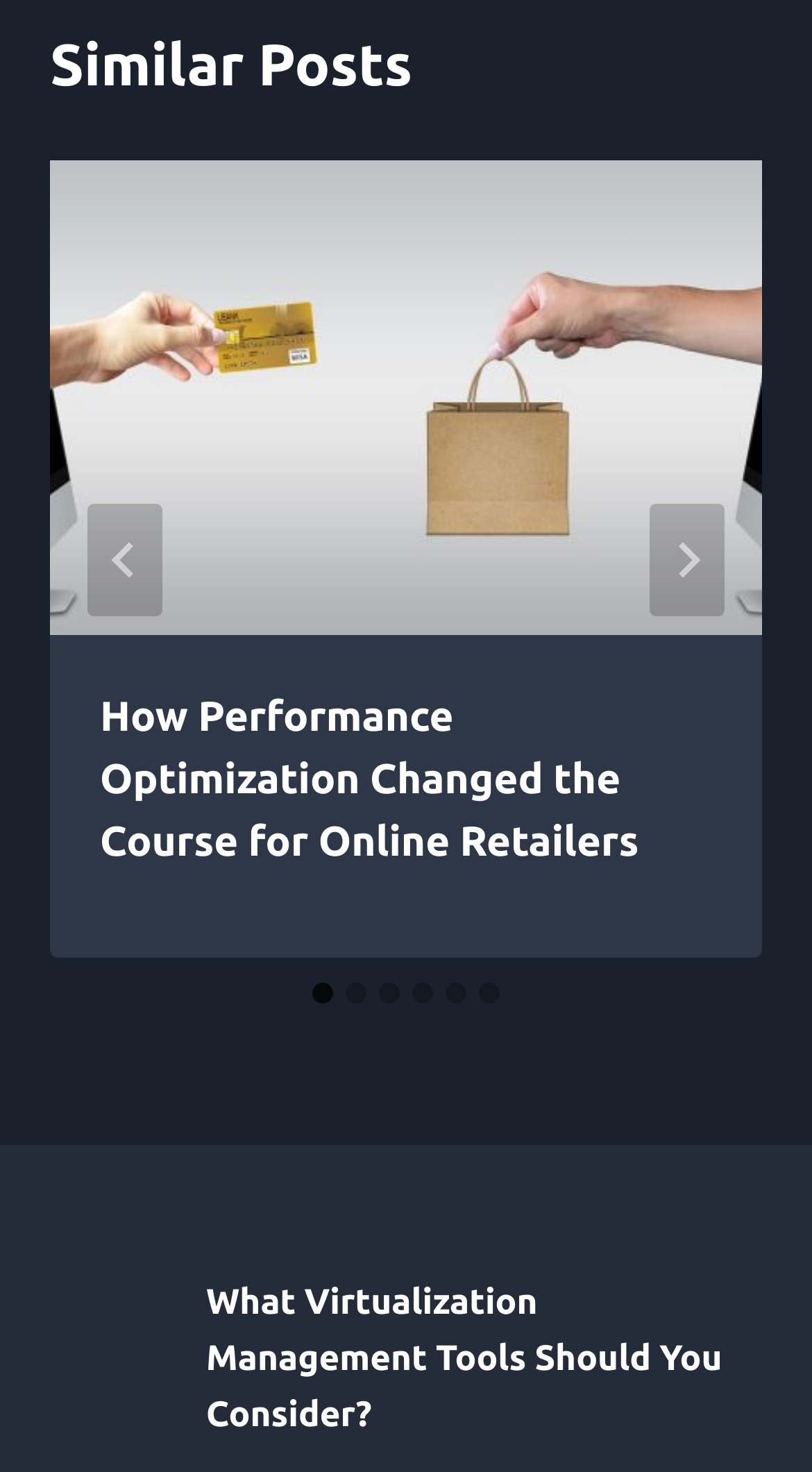What is the purpose of the button with the text 'Go to last slide'?
From the image, respond using a single word or phrase.

To navigate to the last slide